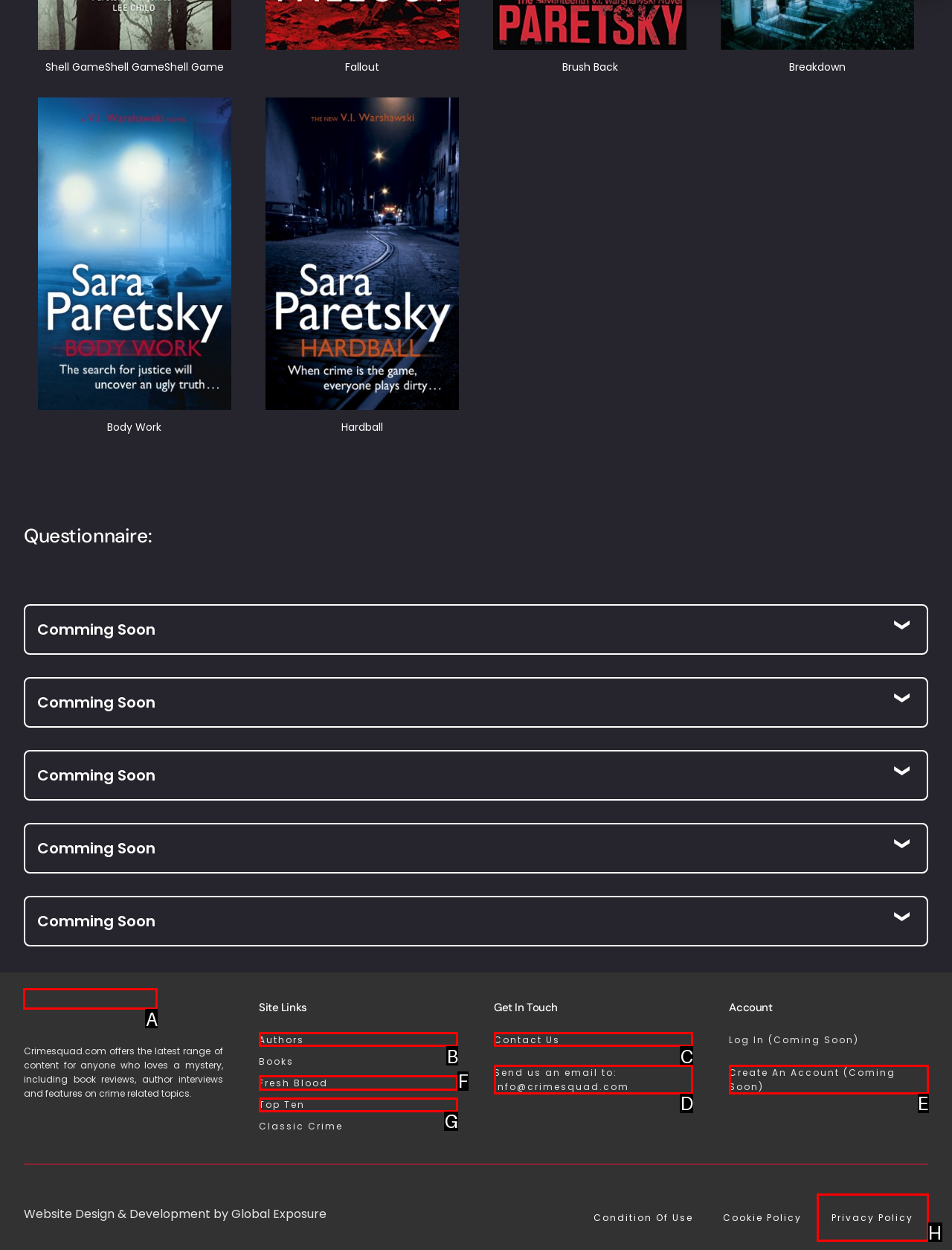Point out the option that best suits the description: Authors
Indicate your answer with the letter of the selected choice.

B